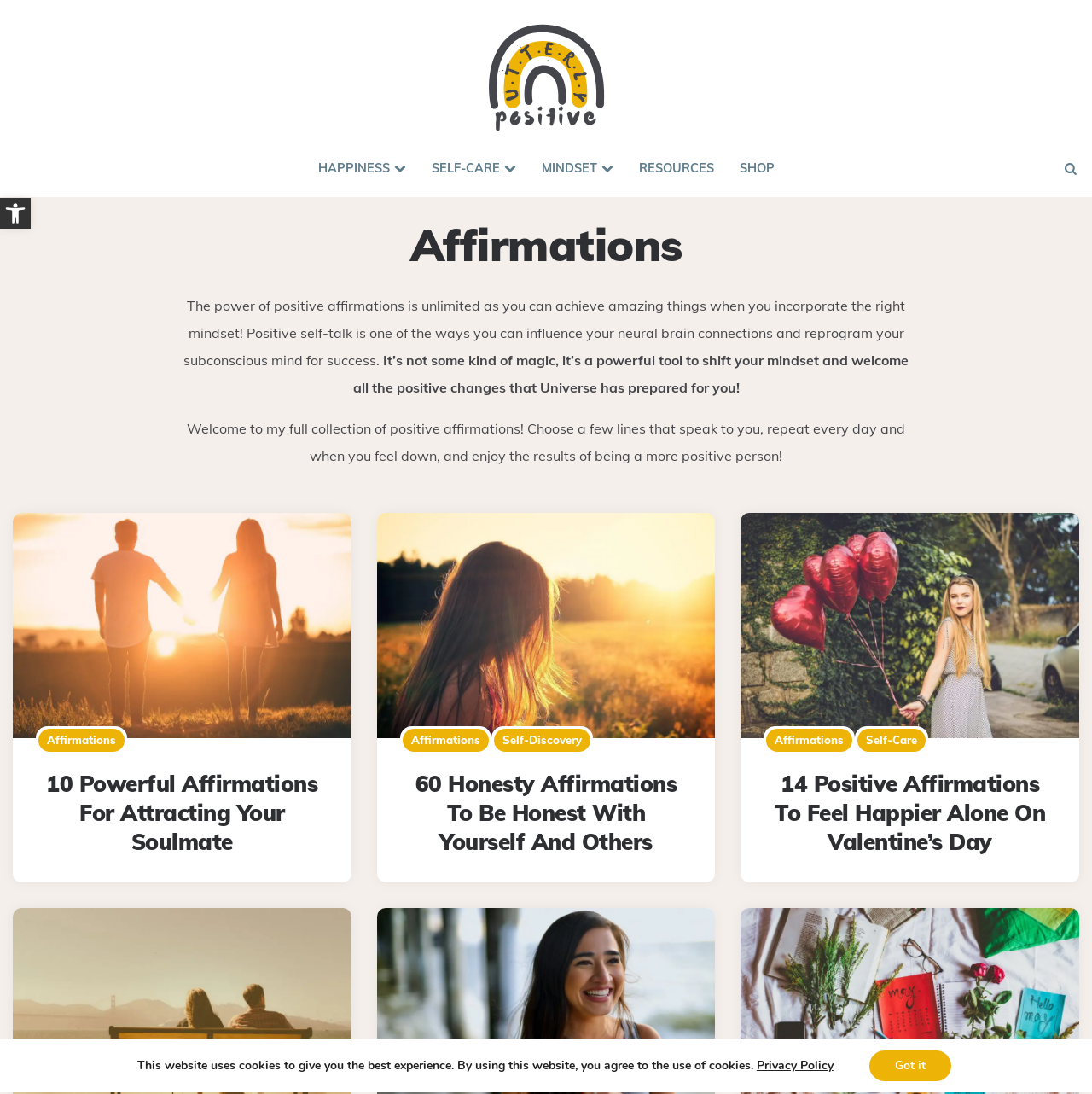Answer this question in one word or a short phrase: What is the purpose of the website according to the StaticText?

to achieve amazing things